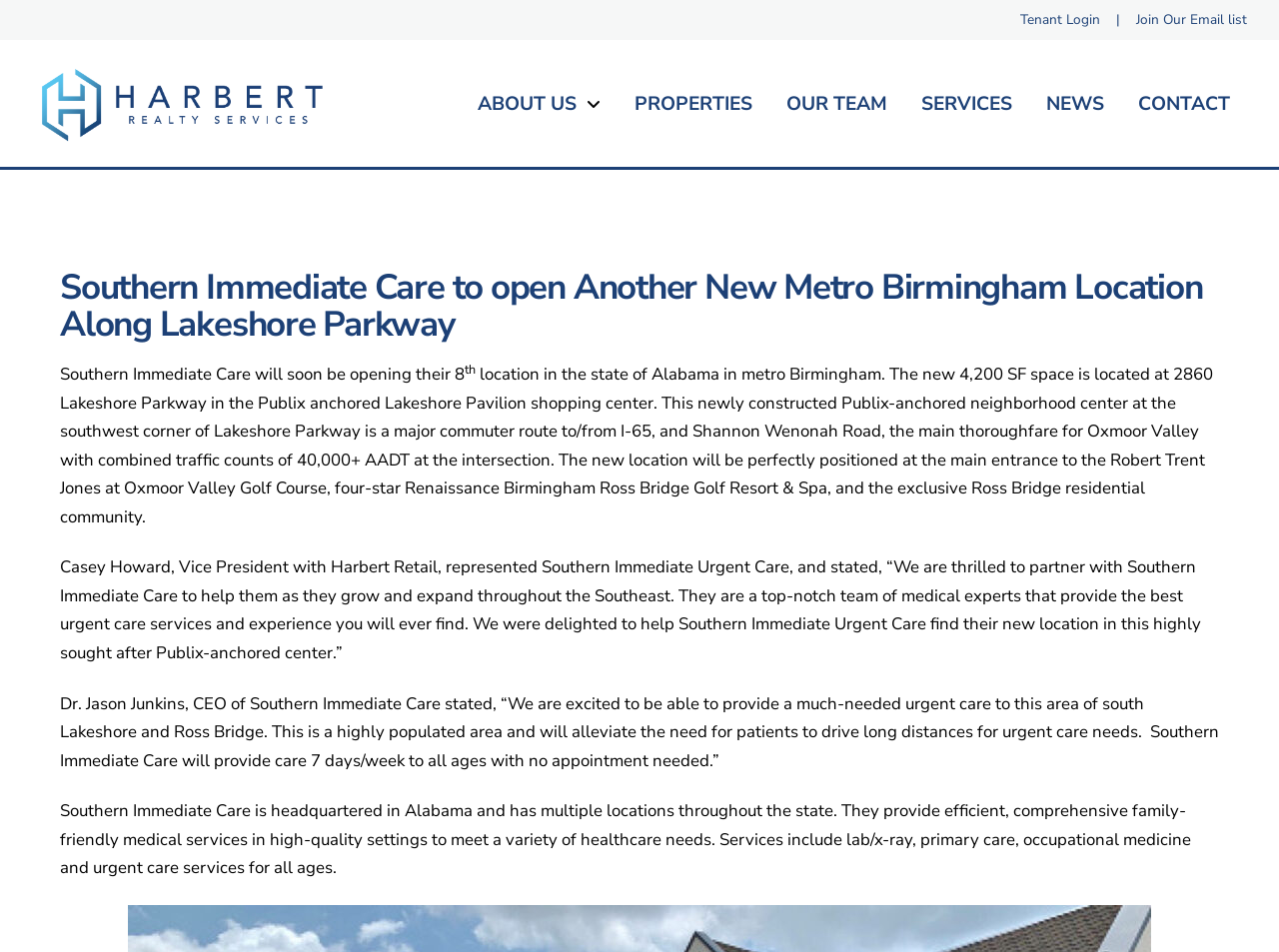Indicate the bounding box coordinates of the element that must be clicked to execute the instruction: "Click Join Our Email list". The coordinates should be given as four float numbers between 0 and 1, i.e., [left, top, right, bottom].

[0.888, 0.011, 0.975, 0.031]